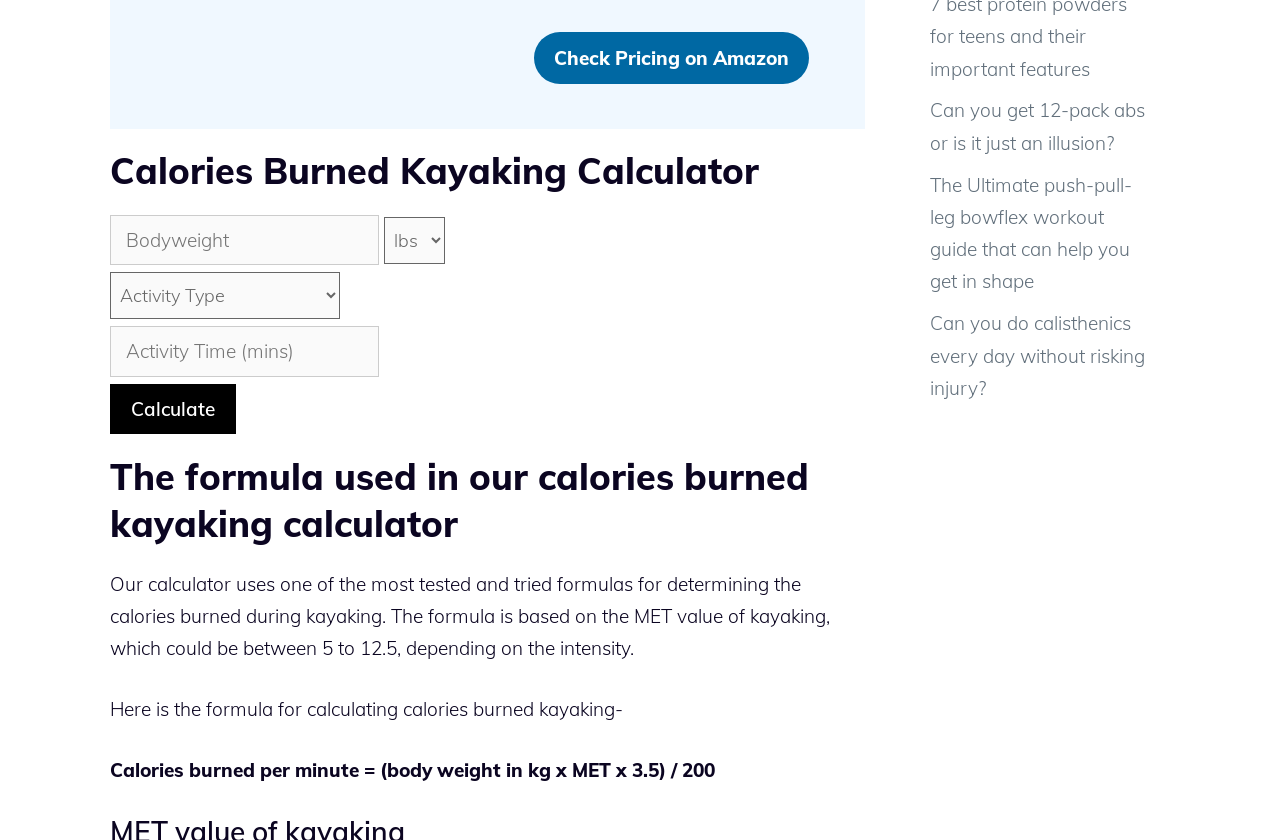Specify the bounding box coordinates of the element's region that should be clicked to achieve the following instruction: "Enter bodyweight". The bounding box coordinates consist of four float numbers between 0 and 1, in the format [left, top, right, bottom].

[0.086, 0.256, 0.296, 0.316]